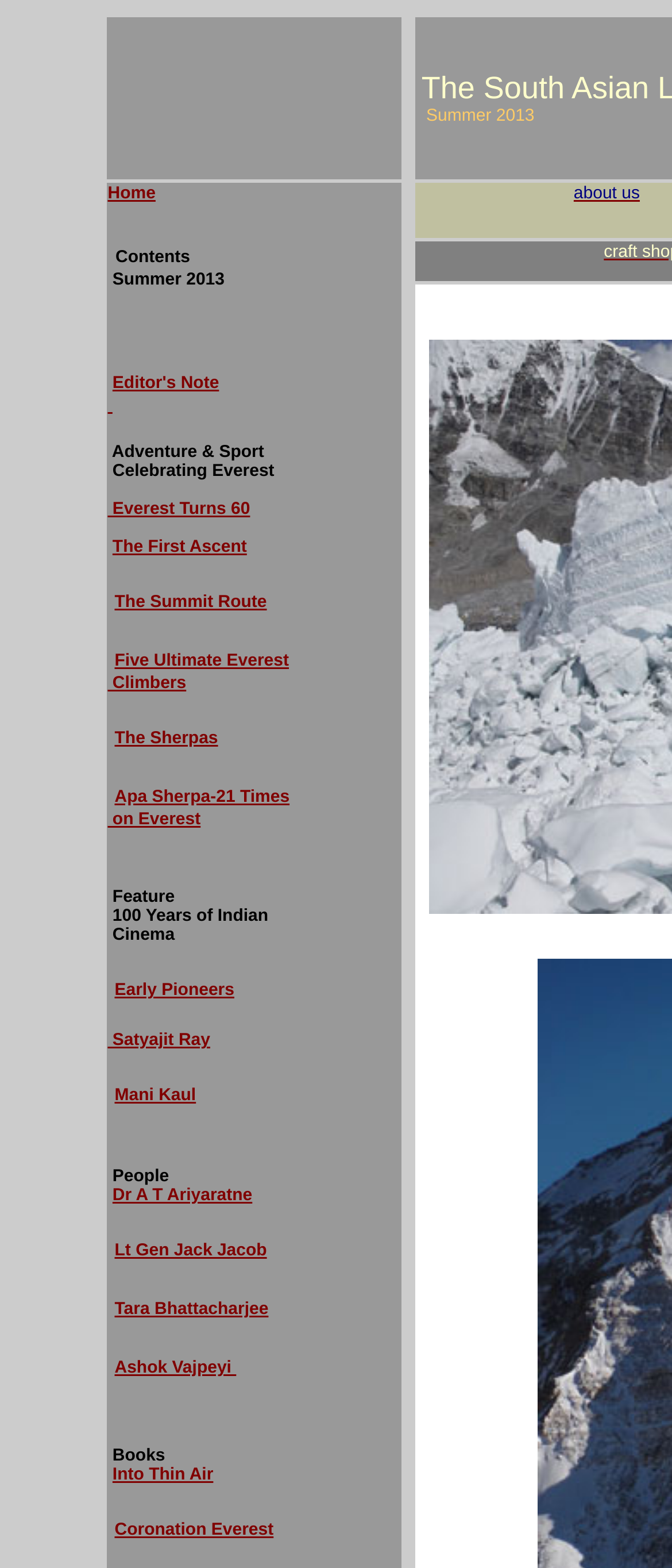Given the element description: "Home", predict the bounding box coordinates of this UI element. The coordinates must be four float numbers between 0 and 1, given as [left, top, right, bottom].

[0.16, 0.112, 0.232, 0.131]